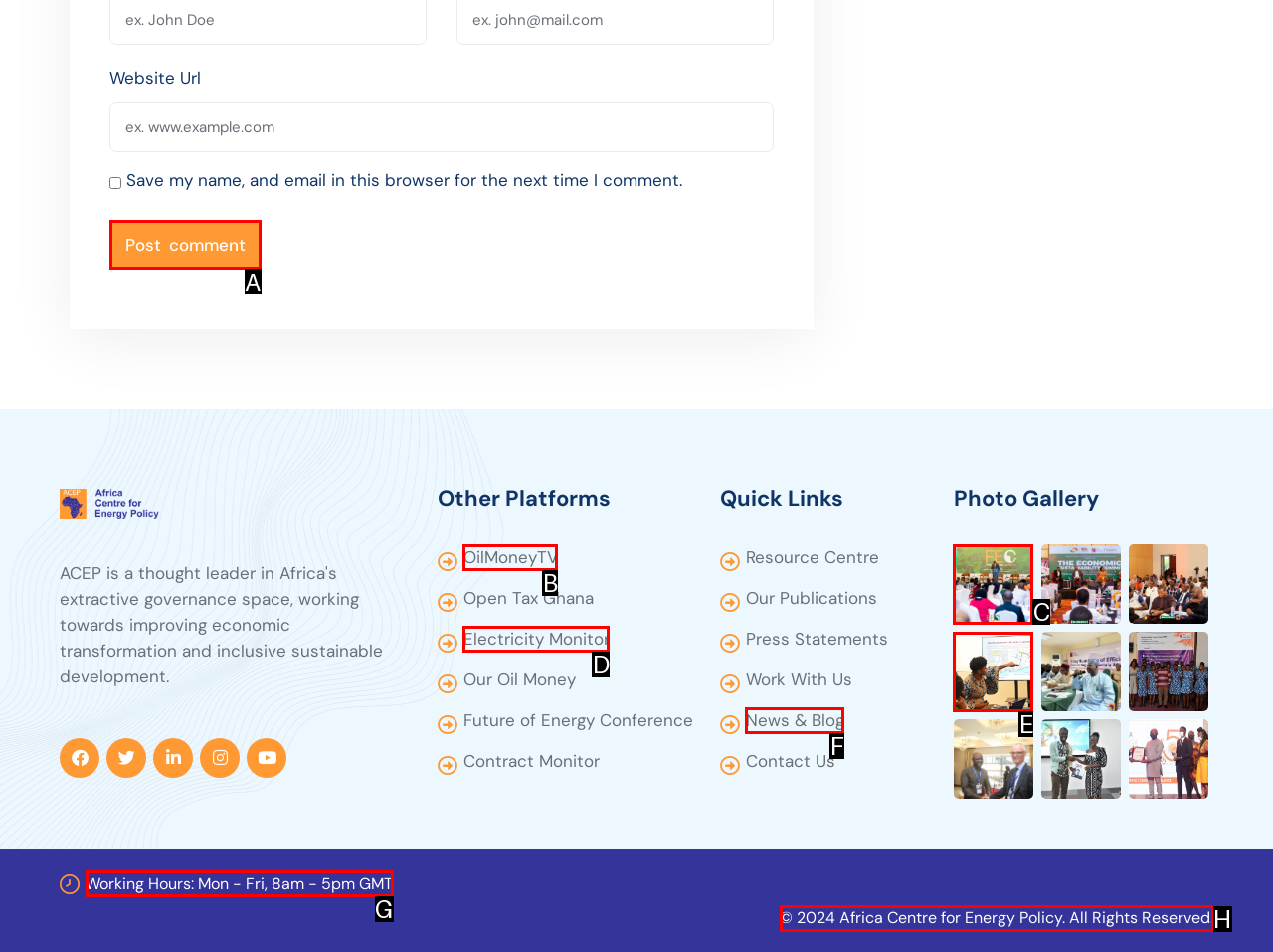Tell me which one HTML element I should click to complete the following task: Post a comment Answer with the option's letter from the given choices directly.

A